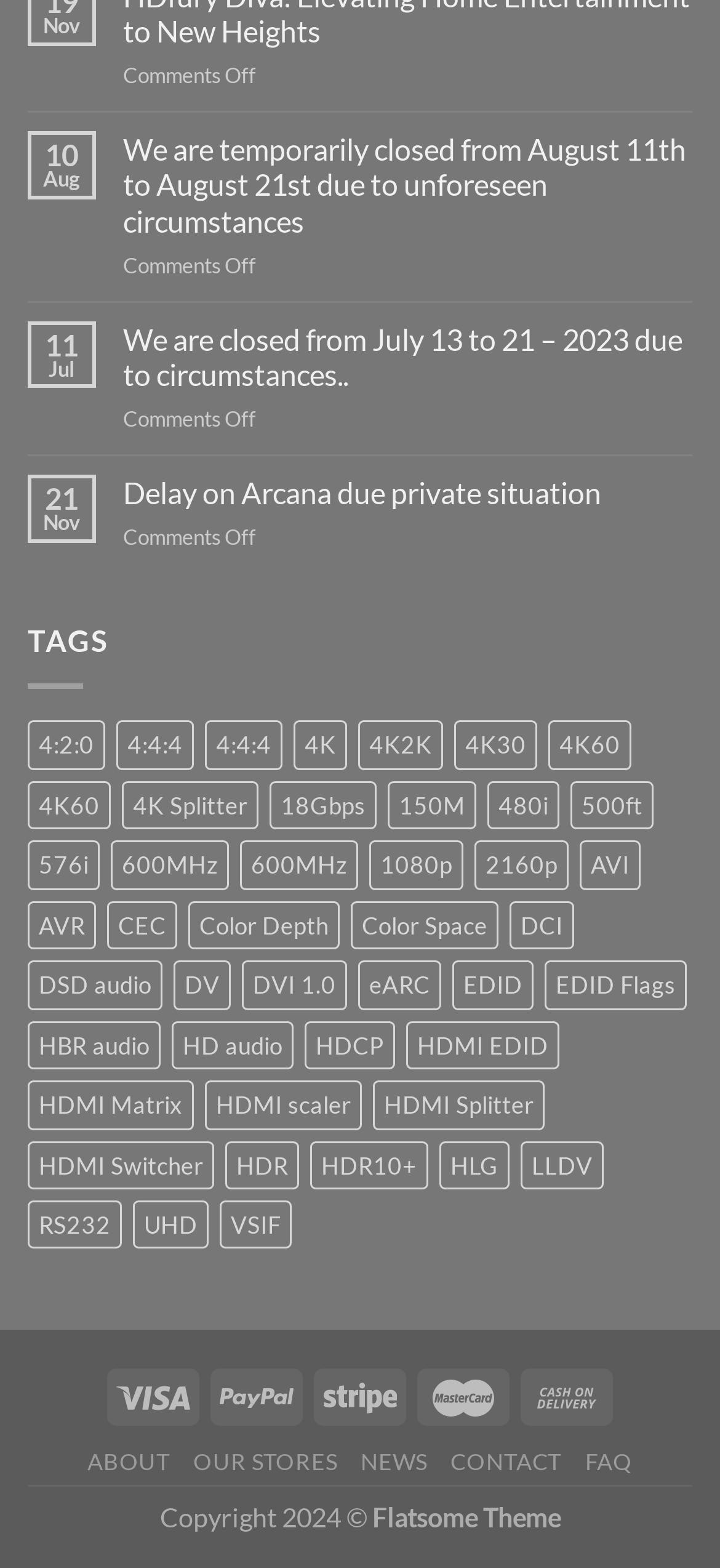Respond to the question below with a concise word or phrase:
What is the month mentioned in the first post?

Nov